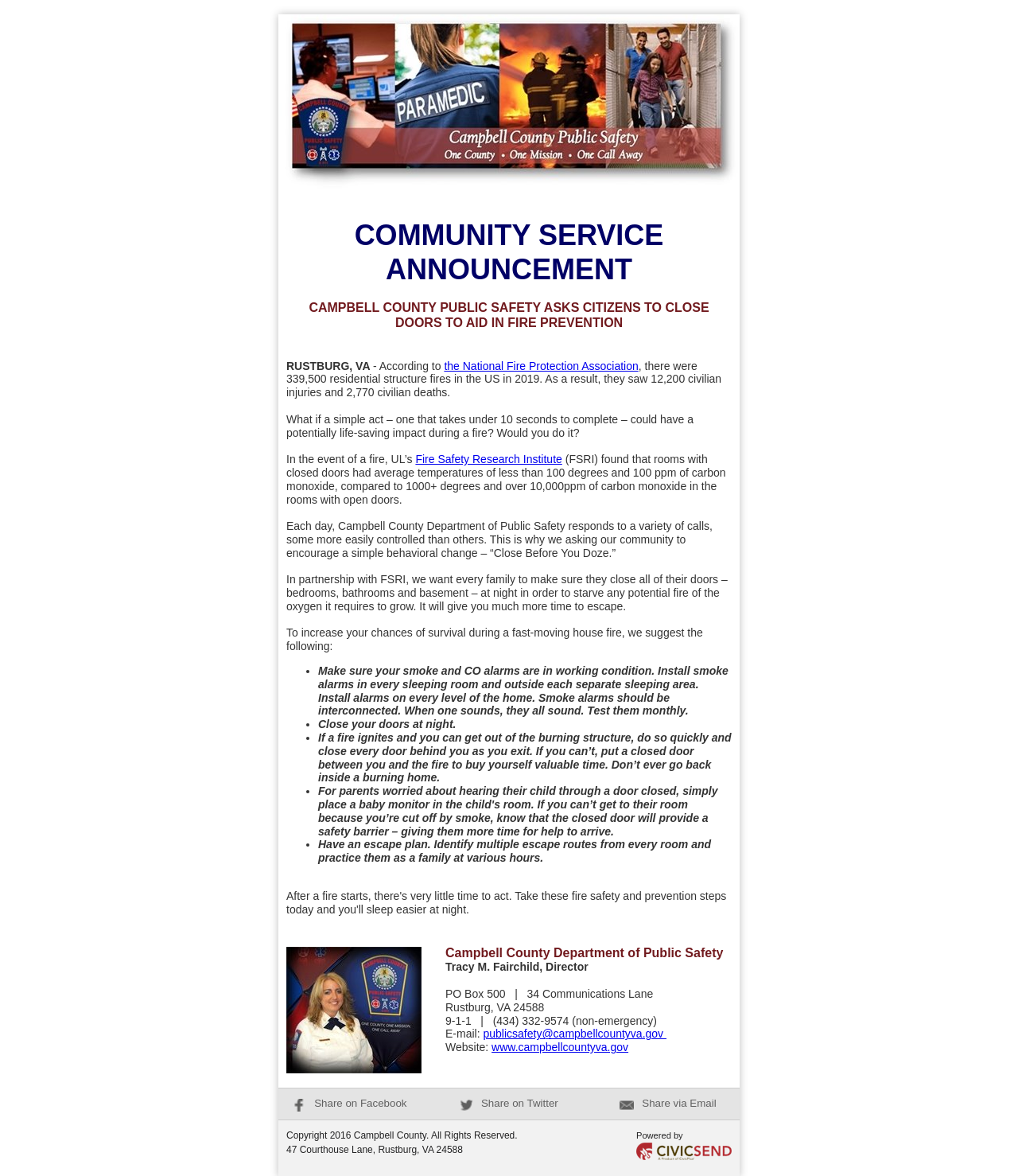Produce a meticulous description of the webpage.

This webpage is about a community service announcement from Campbell County Public Safety, asking citizens to close their doors to aid in fire prevention. At the top of the page, there is a header logo image of CCPS. Below the logo, there is a long paragraph of text that explains the importance of closing doors in the event of a fire, citing statistics from the National Fire Protection Association and the Fire Safety Research Institute. The text also provides tips on how to increase chances of survival during a fast-moving house fire, including making sure smoke and CO alarms are in working condition, closing doors at night, and having an escape plan.

The page is divided into sections, with headings and subheadings that break up the text. There are also links to external websites, such as the National Fire Protection Association and the Fire Safety Research Institute. Additionally, there are social media links at the bottom of the page to share the announcement on Facebook, Twitter, and via email.

On the right side of the page, there is a section with contact information for the Campbell County Department of Public Safety, including the director's name, address, phone number, and email. There is also a link to the department's website.

At the very bottom of the page, there is a copyright notice and a statement indicating that the page is powered by CivicPlus. There is also an image of the CivicSend logo.